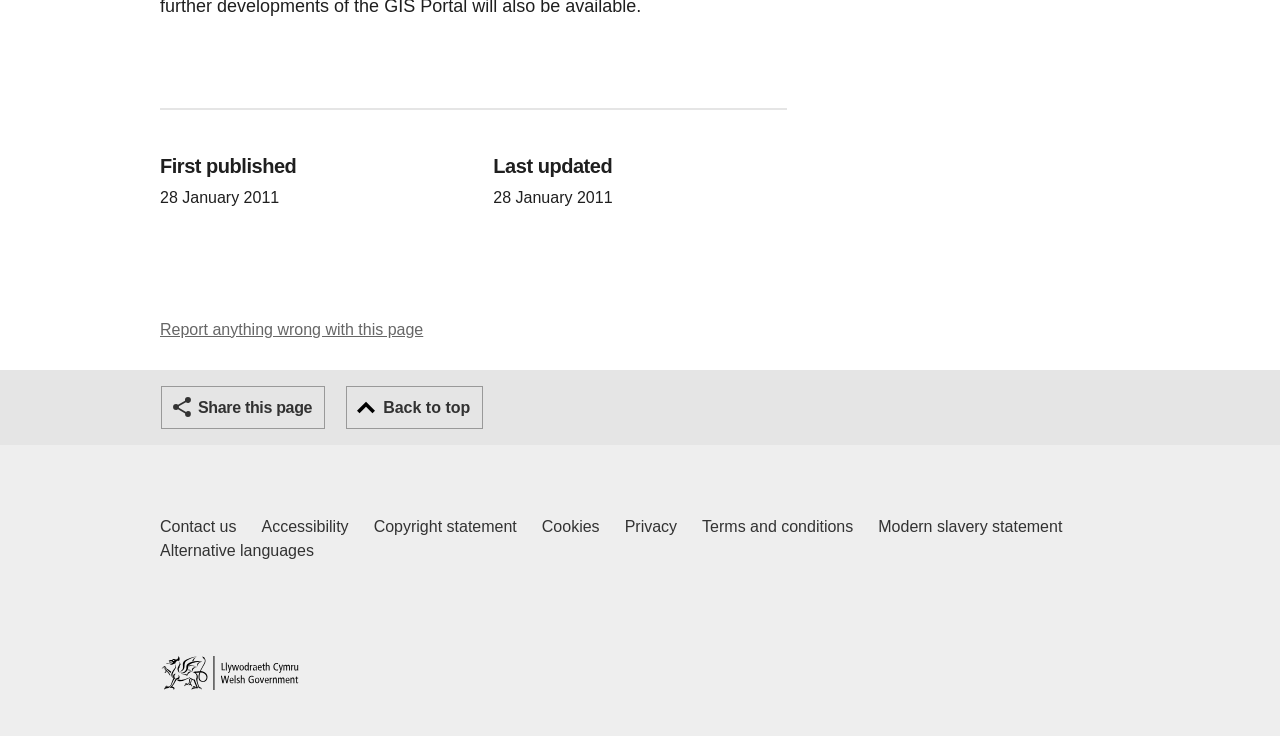From the webpage screenshot, predict the bounding box of the UI element that matches this description: "Copyright statement".

[0.292, 0.7, 0.404, 0.733]